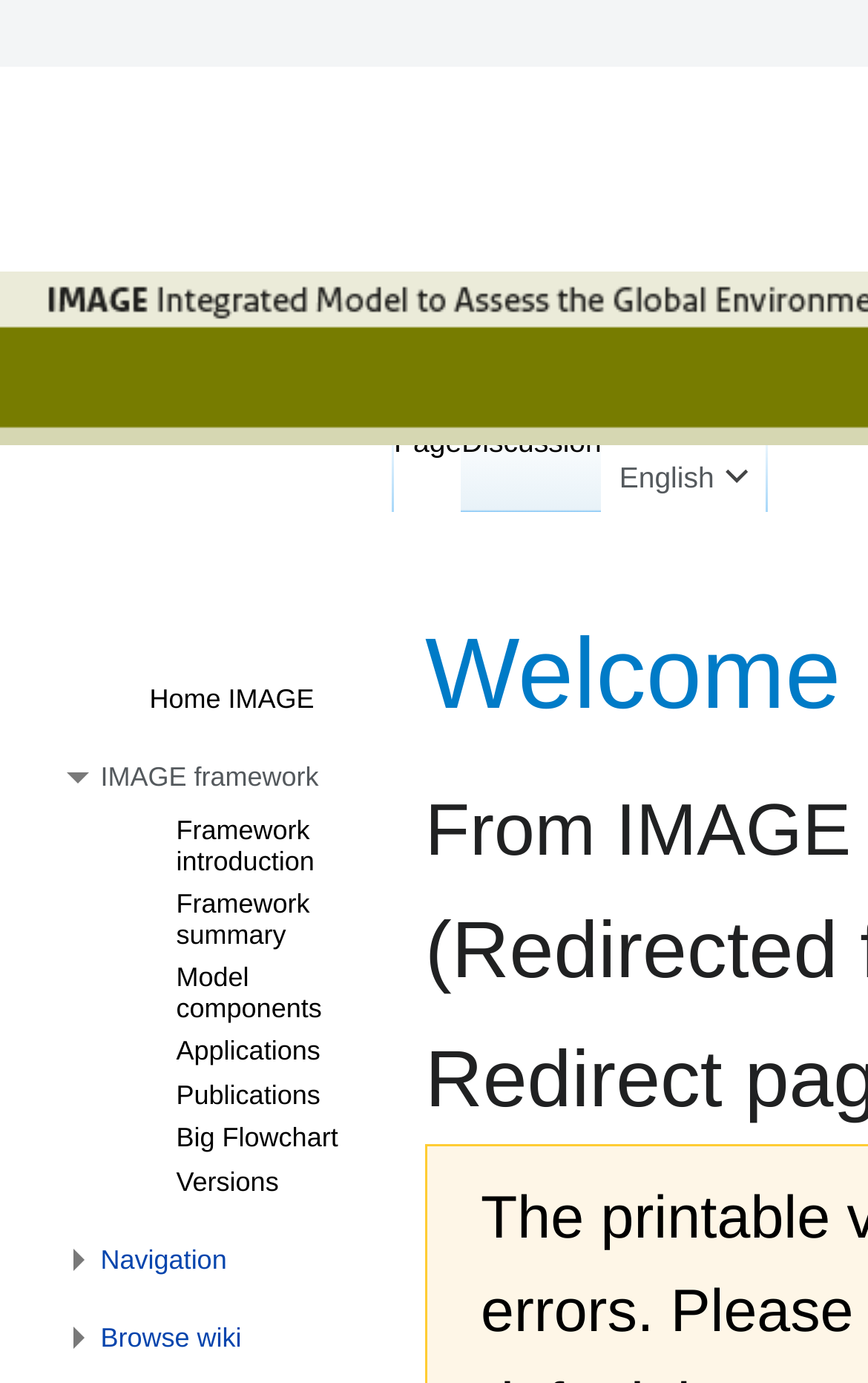Please answer the following question using a single word or phrase: 
What is the shortcut key for the 'Page' link?

Alt+c